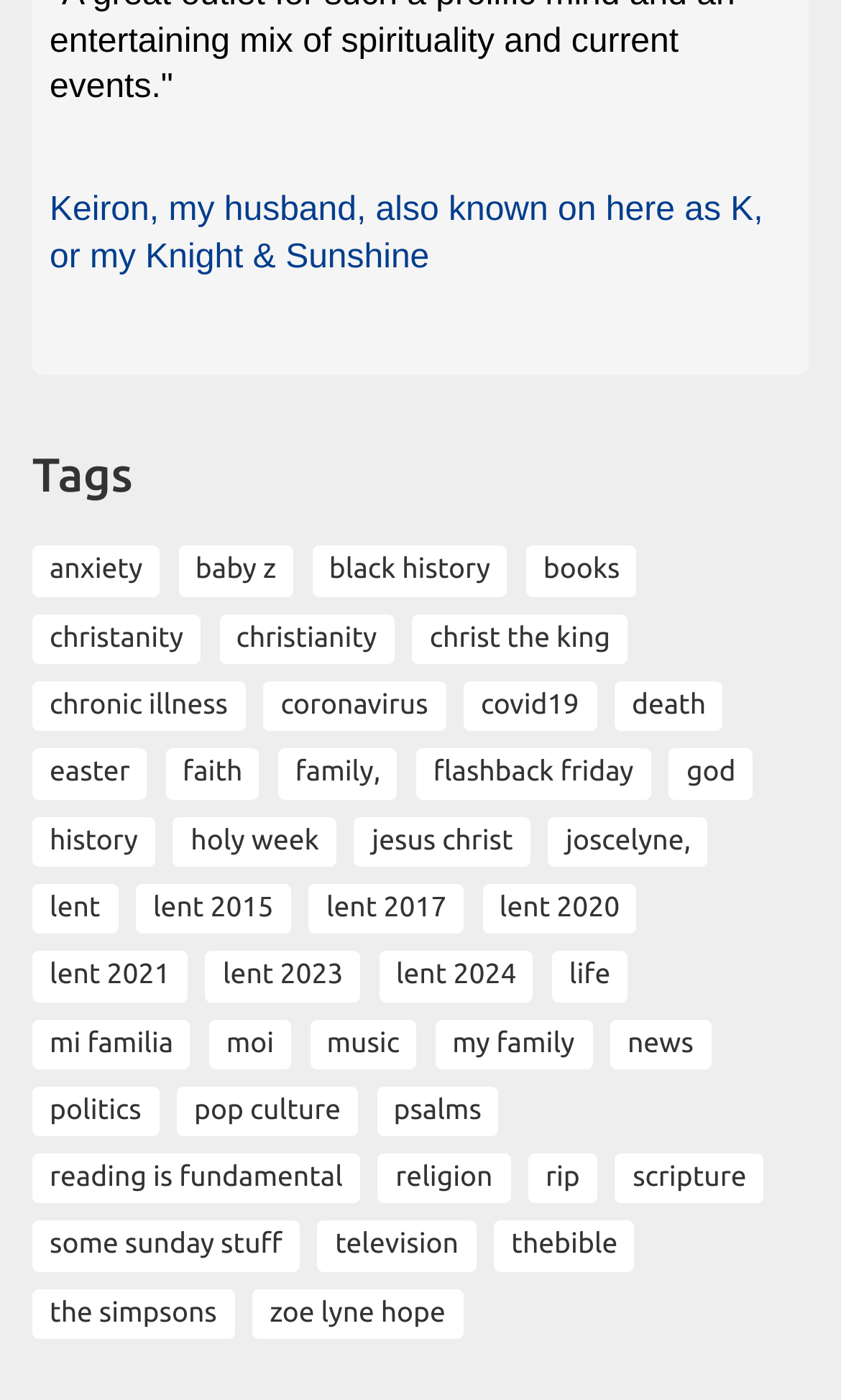How many tags are listed on this webpage?
Look at the image and respond with a single word or a short phrase.

251